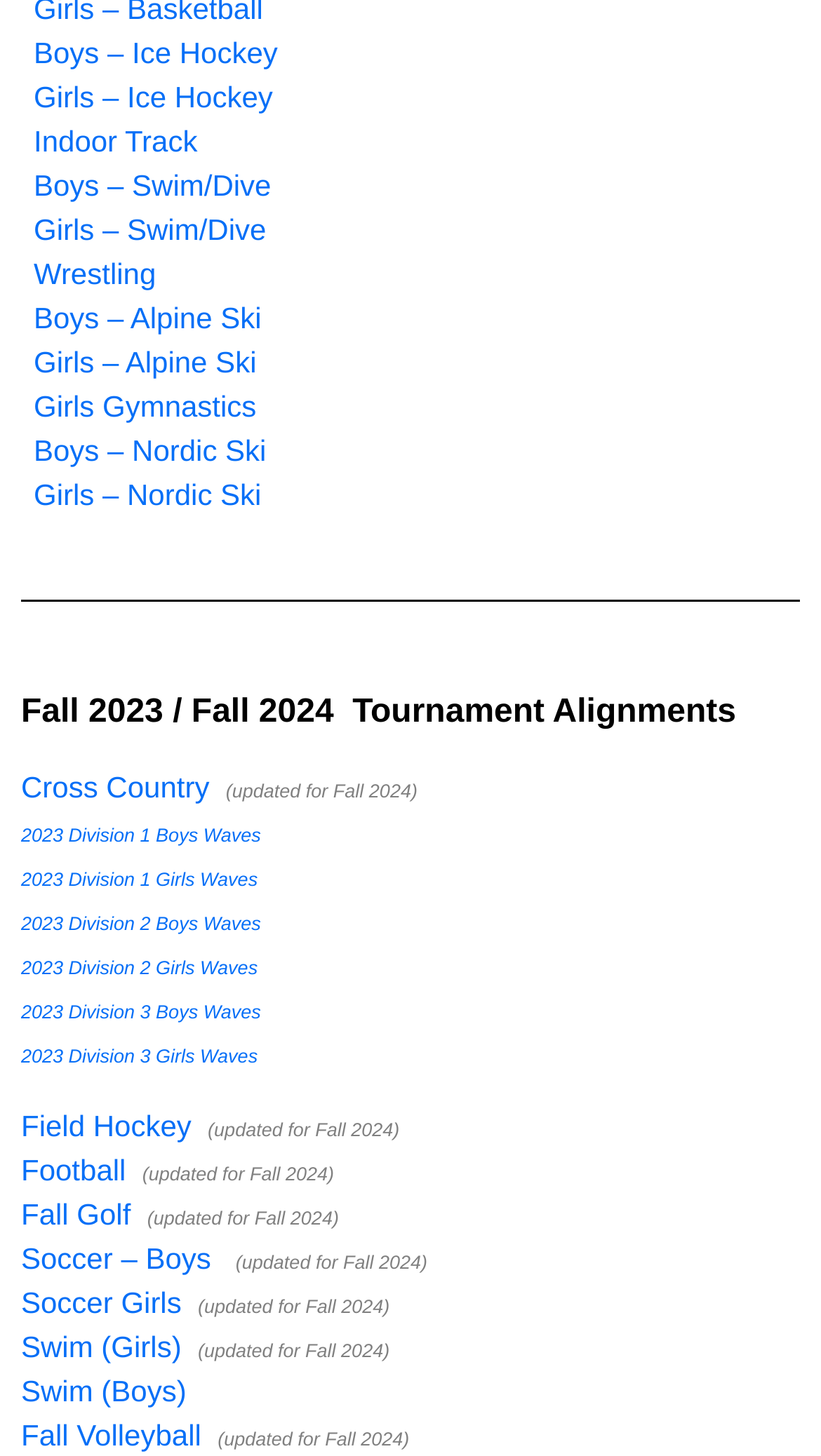Specify the bounding box coordinates for the region that must be clicked to perform the given instruction: "Check Field Hockey".

[0.026, 0.762, 0.233, 0.785]